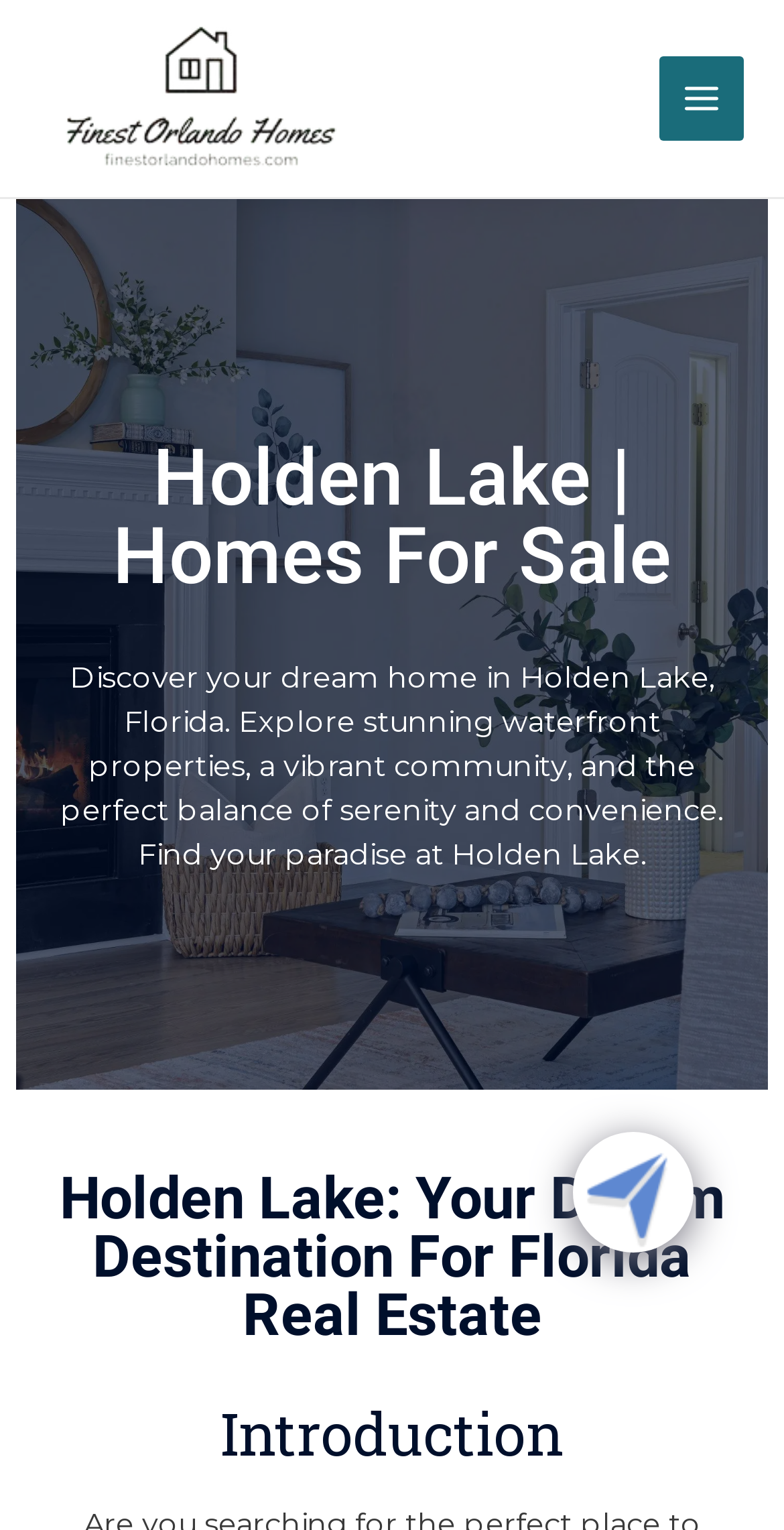Identify and provide the text of the main header on the webpage.

Holden Lake | Homes For Sale